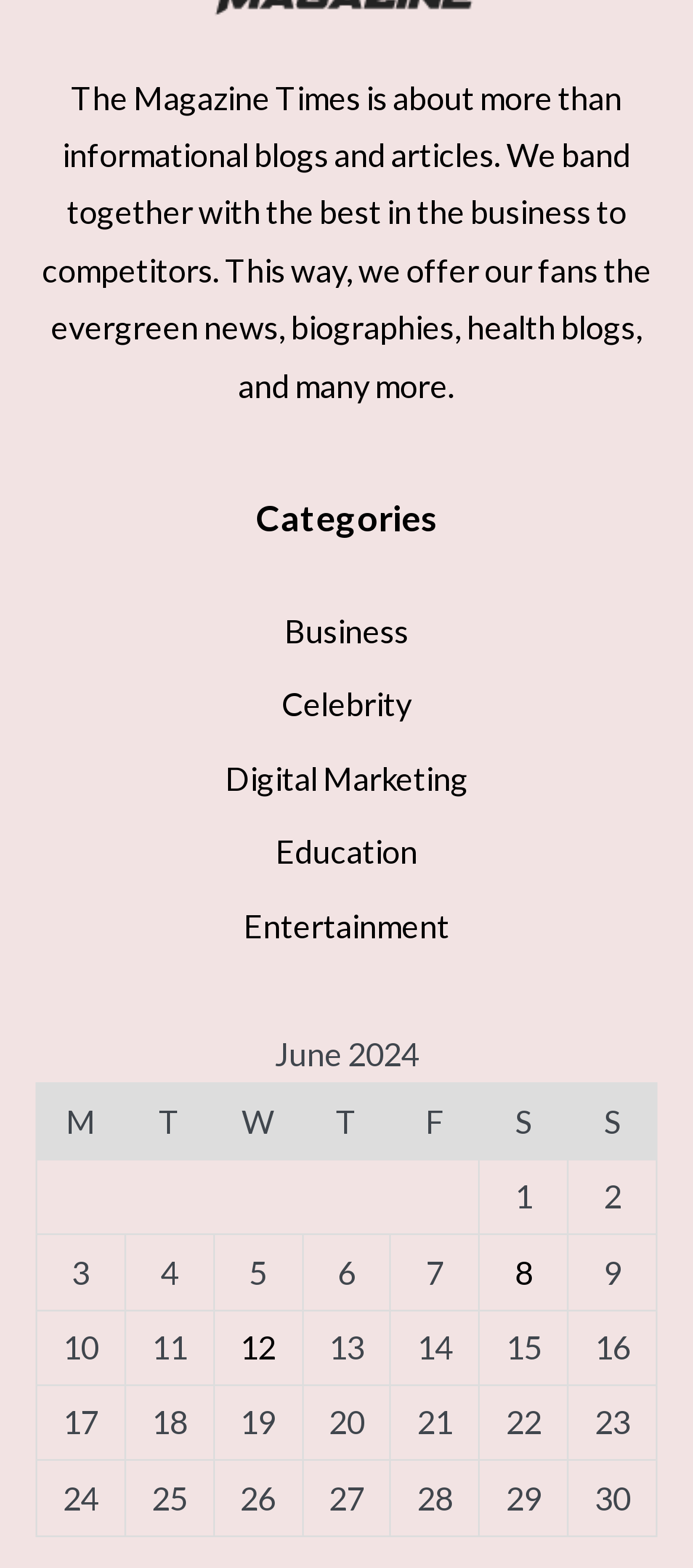Using the element description: "Digital Marketing", determine the bounding box coordinates for the specified UI element. The coordinates should be four float numbers between 0 and 1, [left, top, right, bottom].

[0.324, 0.484, 0.676, 0.509]